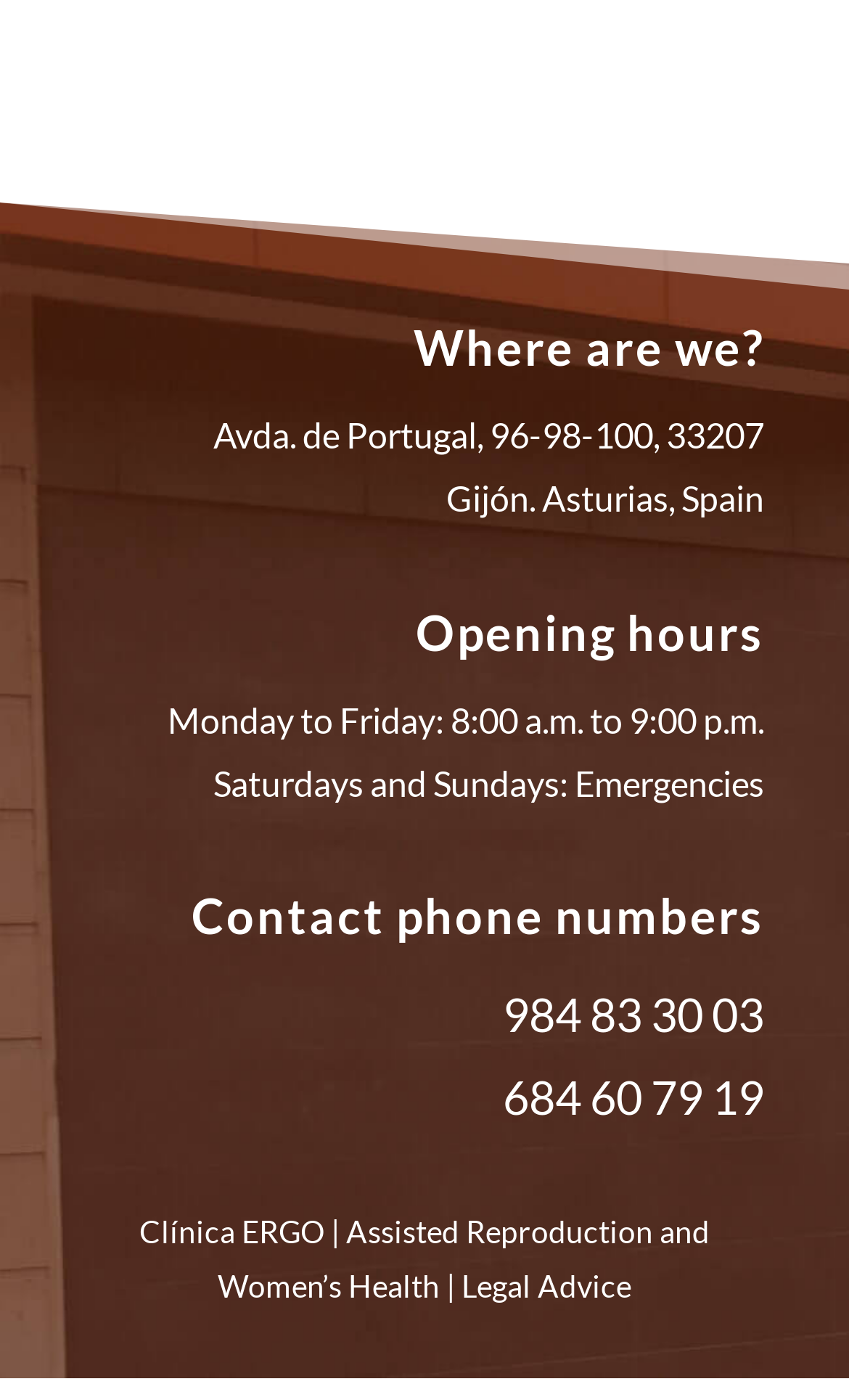What is the clinic's address?
Answer the question with as much detail as possible.

I found the address by looking at the static text elements under the 'Where are we?' heading, which provides the clinic's location as Avda. de Portugal, 96-98-100, 33207, Gijón. Asturias, Spain.